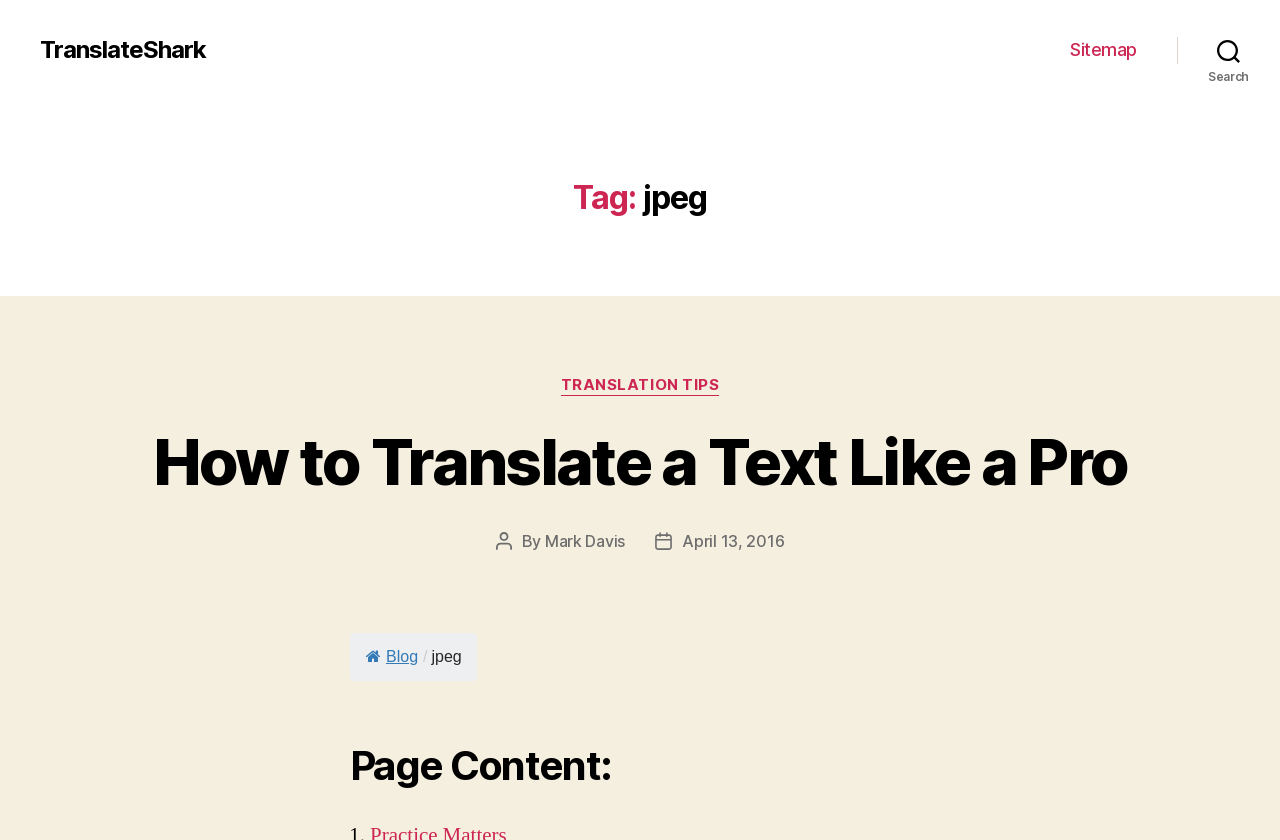Please identify the coordinates of the bounding box for the clickable region that will accomplish this instruction: "search for something".

[0.92, 0.033, 1.0, 0.086]